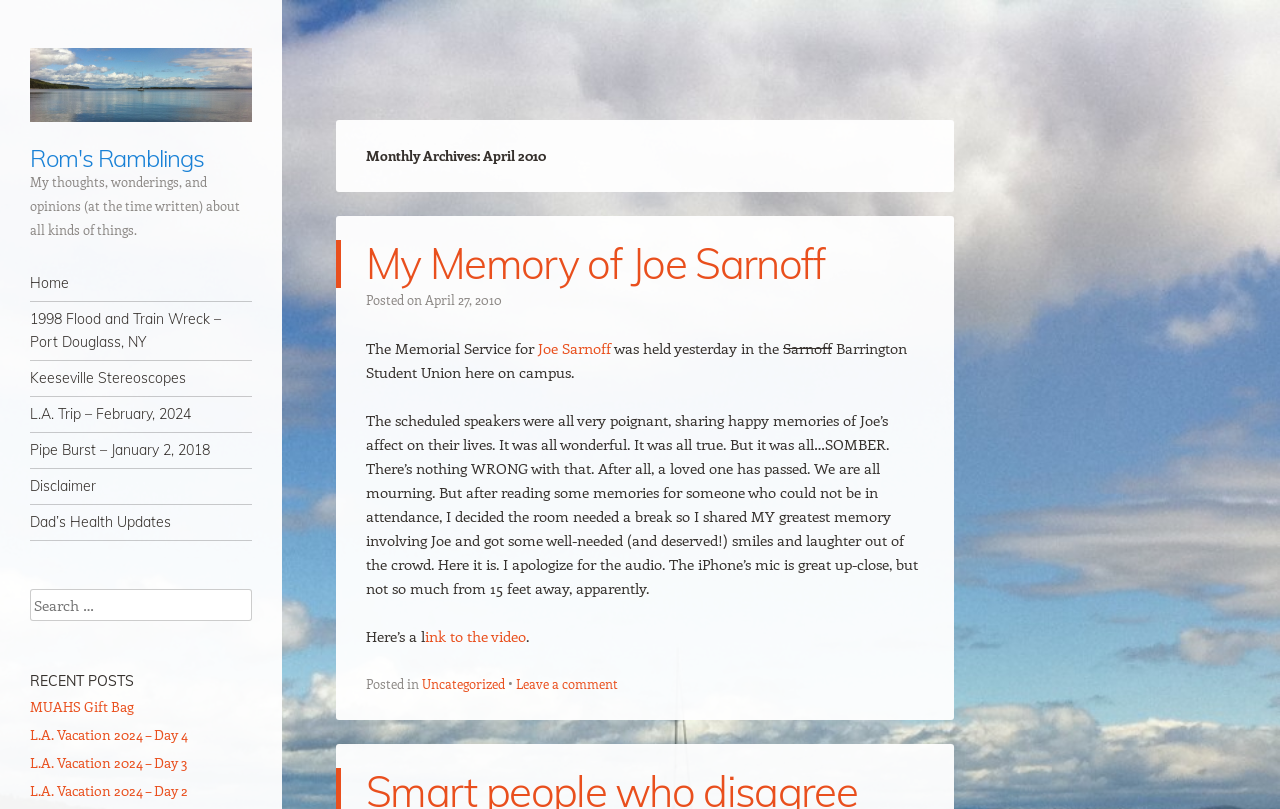Refer to the image and provide a thorough answer to this question:
What type of content is on this webpage?

The webpage contains blog posts, as evidenced by the article section with headings, links, and text content, as well as the navigation links and recent posts section.